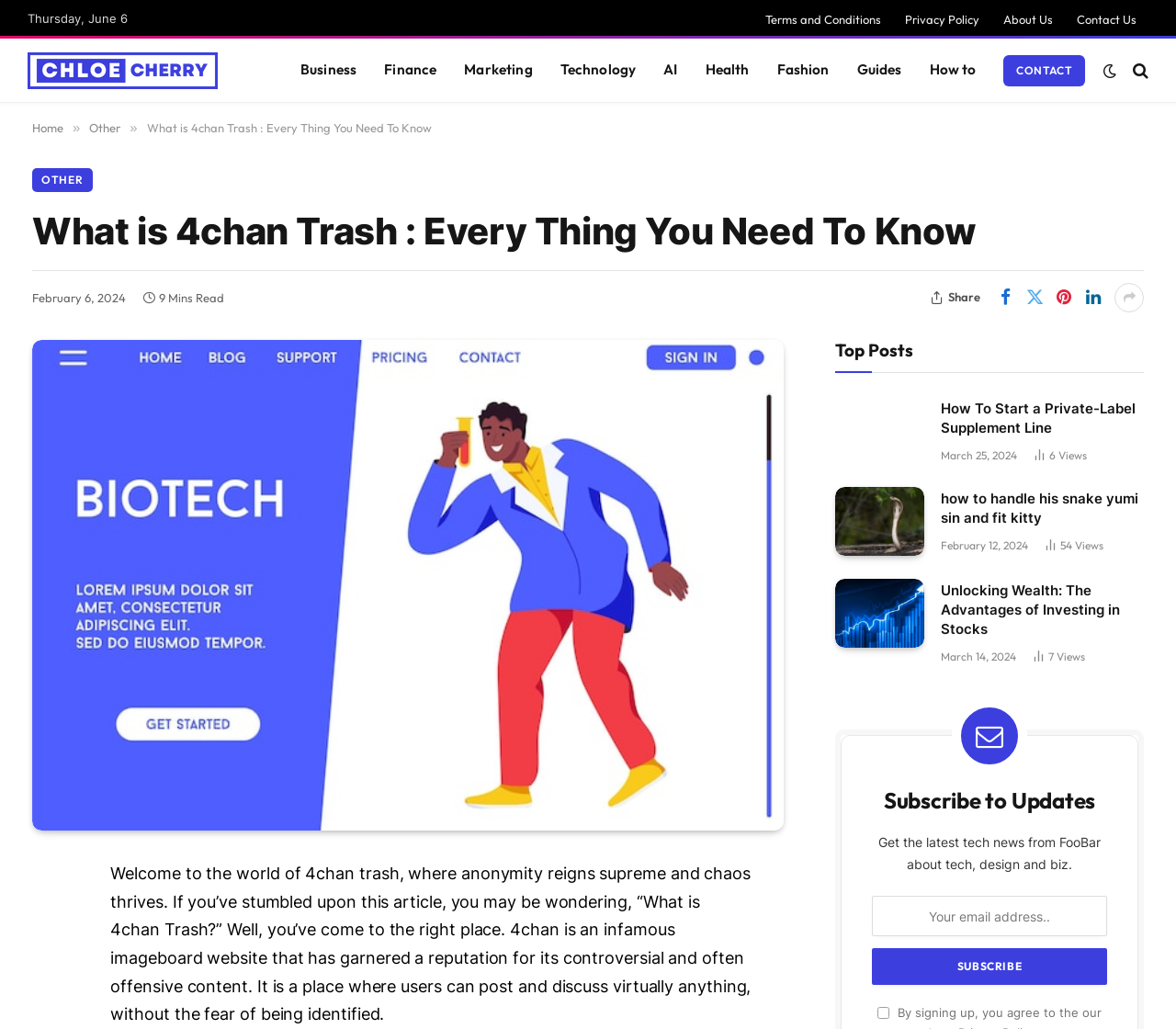Pinpoint the bounding box coordinates of the clickable area needed to execute the instruction: "Click on the 'Subscribe' button". The coordinates should be specified as four float numbers between 0 and 1, i.e., [left, top, right, bottom].

[0.741, 0.922, 0.942, 0.957]